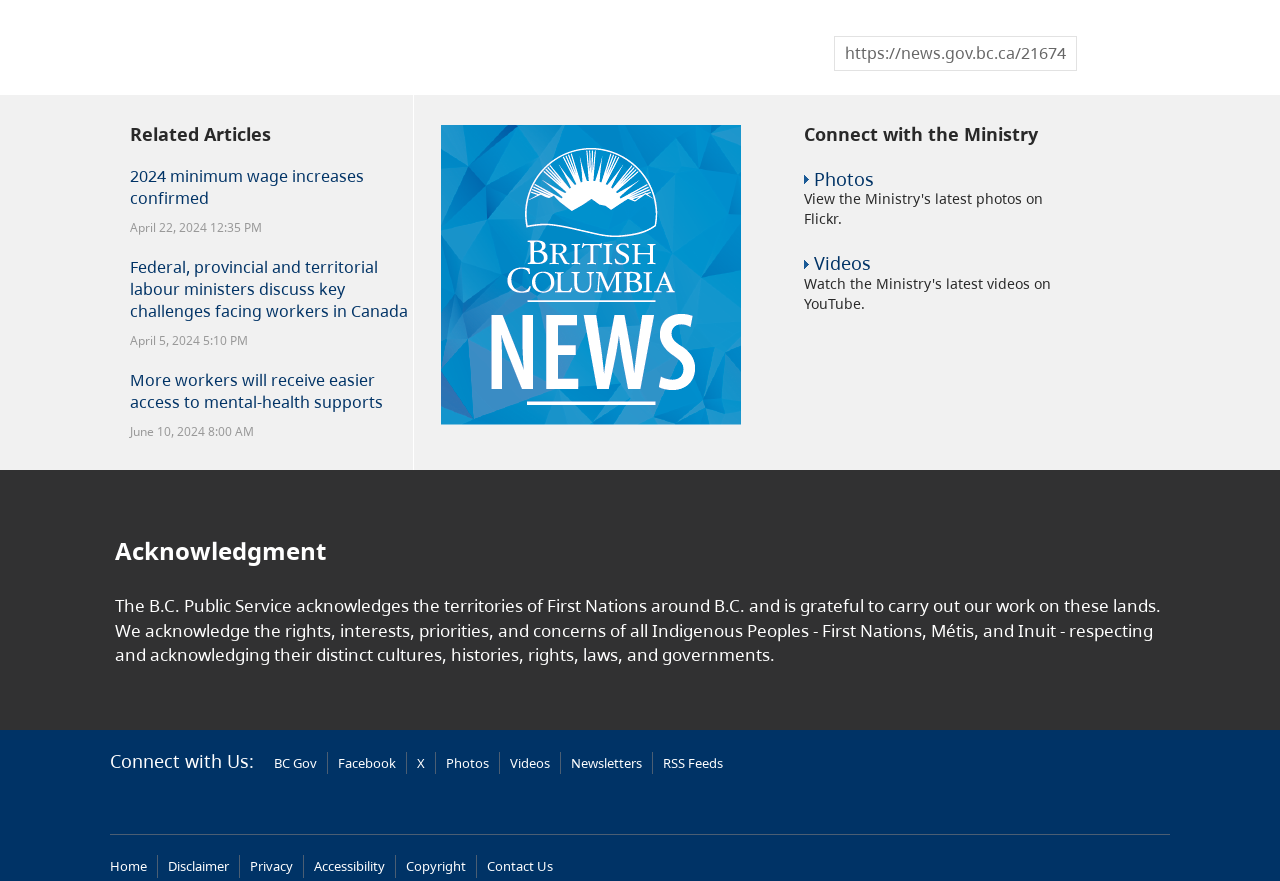Locate the bounding box coordinates of the element that should be clicked to fulfill the instruction: "Go to 'Home'".

[0.086, 0.973, 0.115, 0.994]